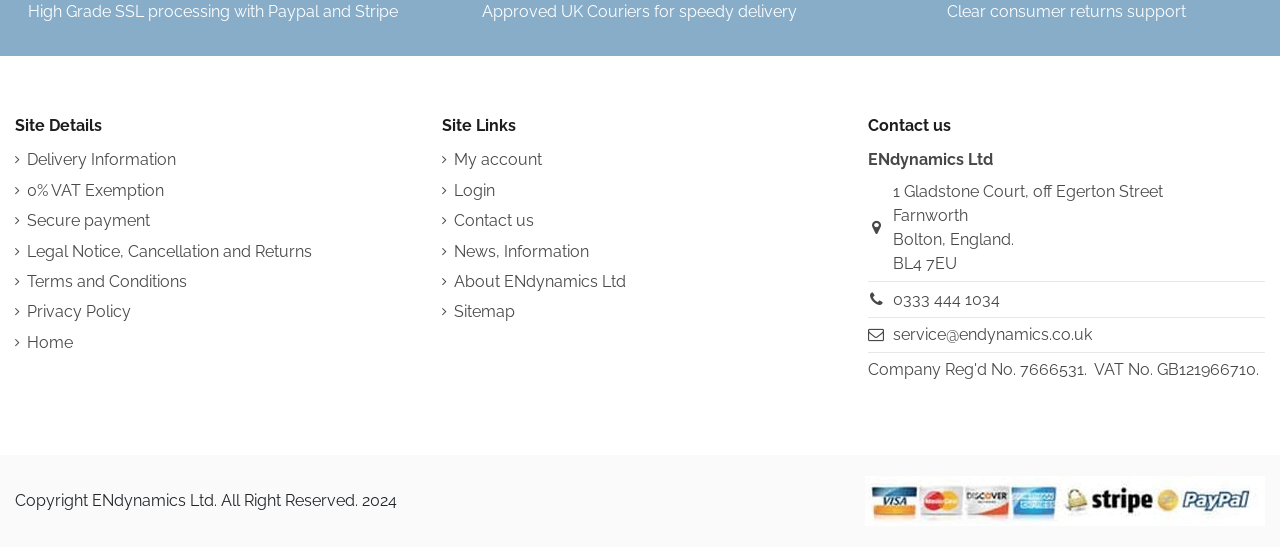Using the description "0333 444 1034", locate and provide the bounding box of the UI element.

[0.698, 0.53, 0.781, 0.564]